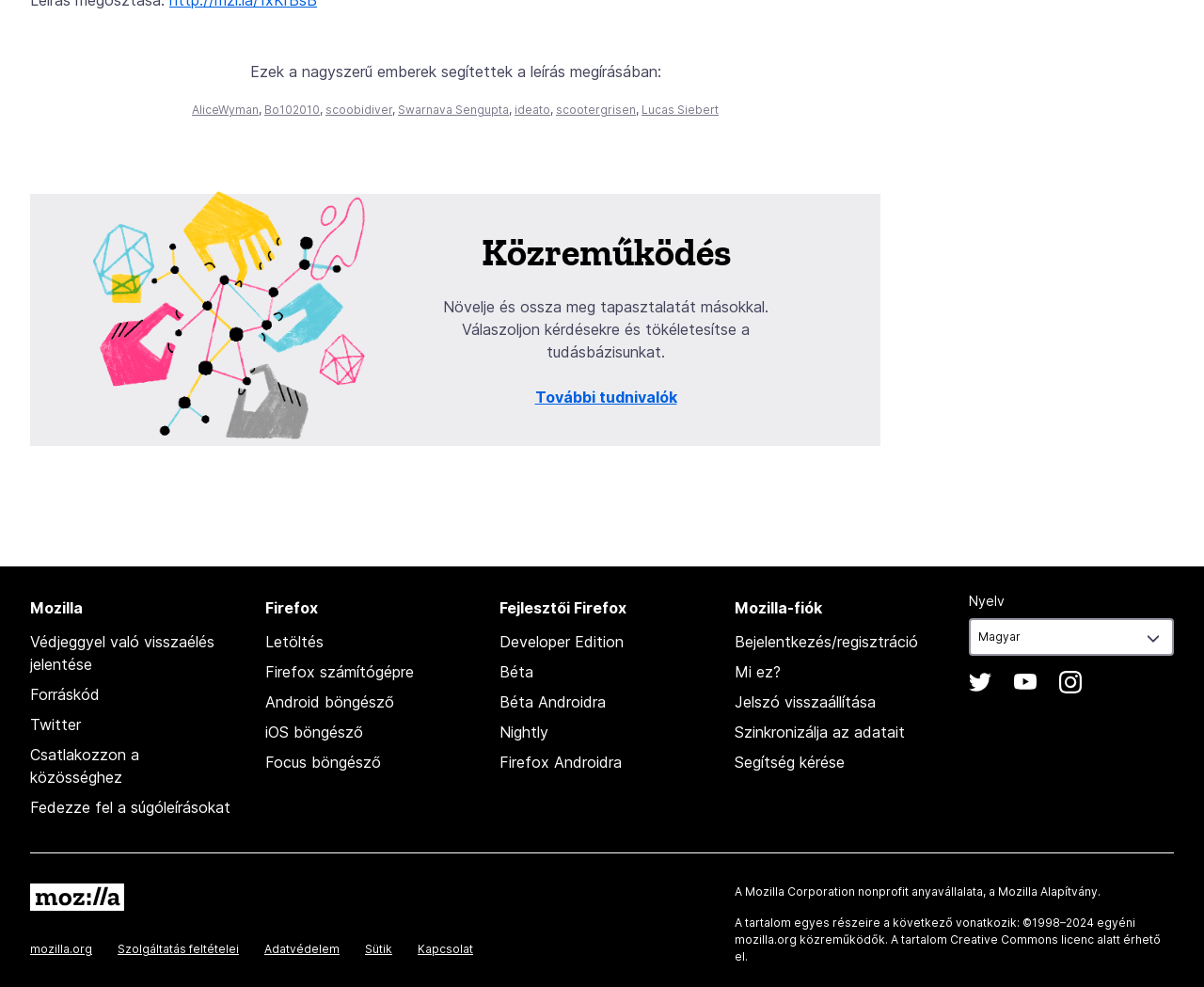Determine the bounding box coordinates of the clickable region to execute the instruction: "Follow Firefox on Twitter". The coordinates should be four float numbers between 0 and 1, denoted as [left, top, right, bottom].

[0.805, 0.68, 0.824, 0.703]